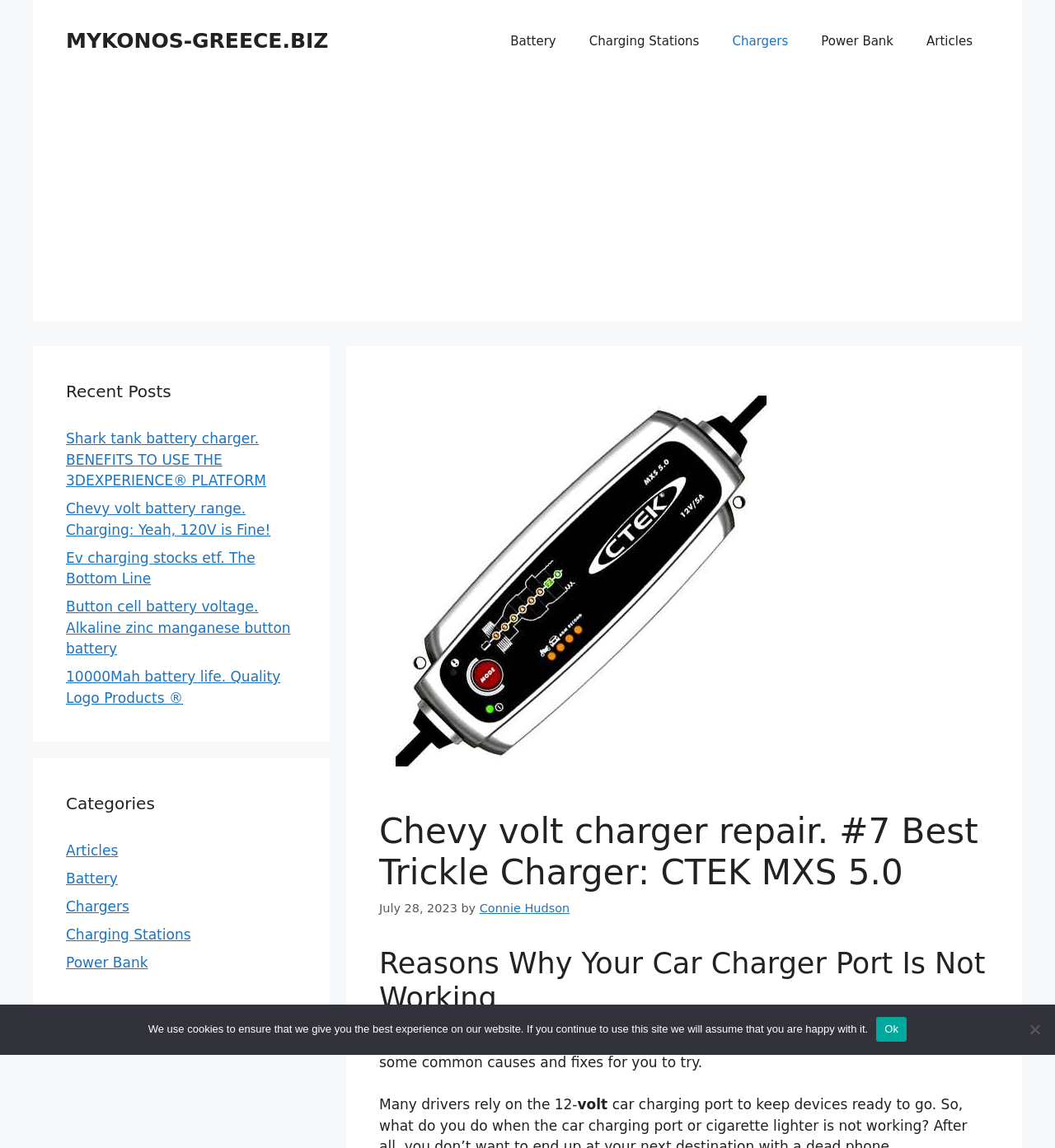Please identify the coordinates of the bounding box for the clickable region that will accomplish this instruction: "Click on the 'Articles' category".

[0.062, 0.734, 0.112, 0.748]